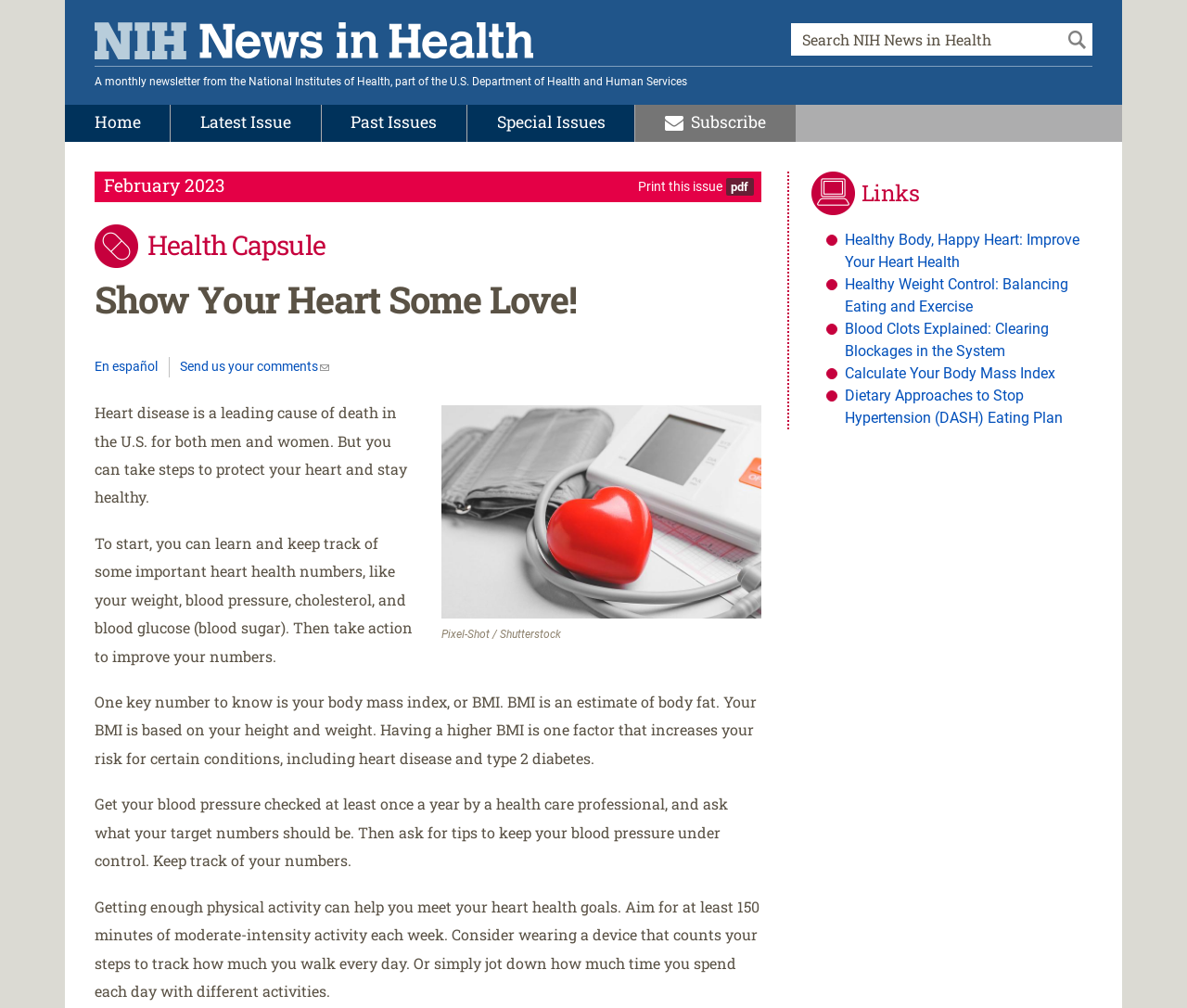Find and indicate the bounding box coordinates of the region you should select to follow the given instruction: "Calculate Your Body Mass Index".

[0.712, 0.362, 0.889, 0.379]